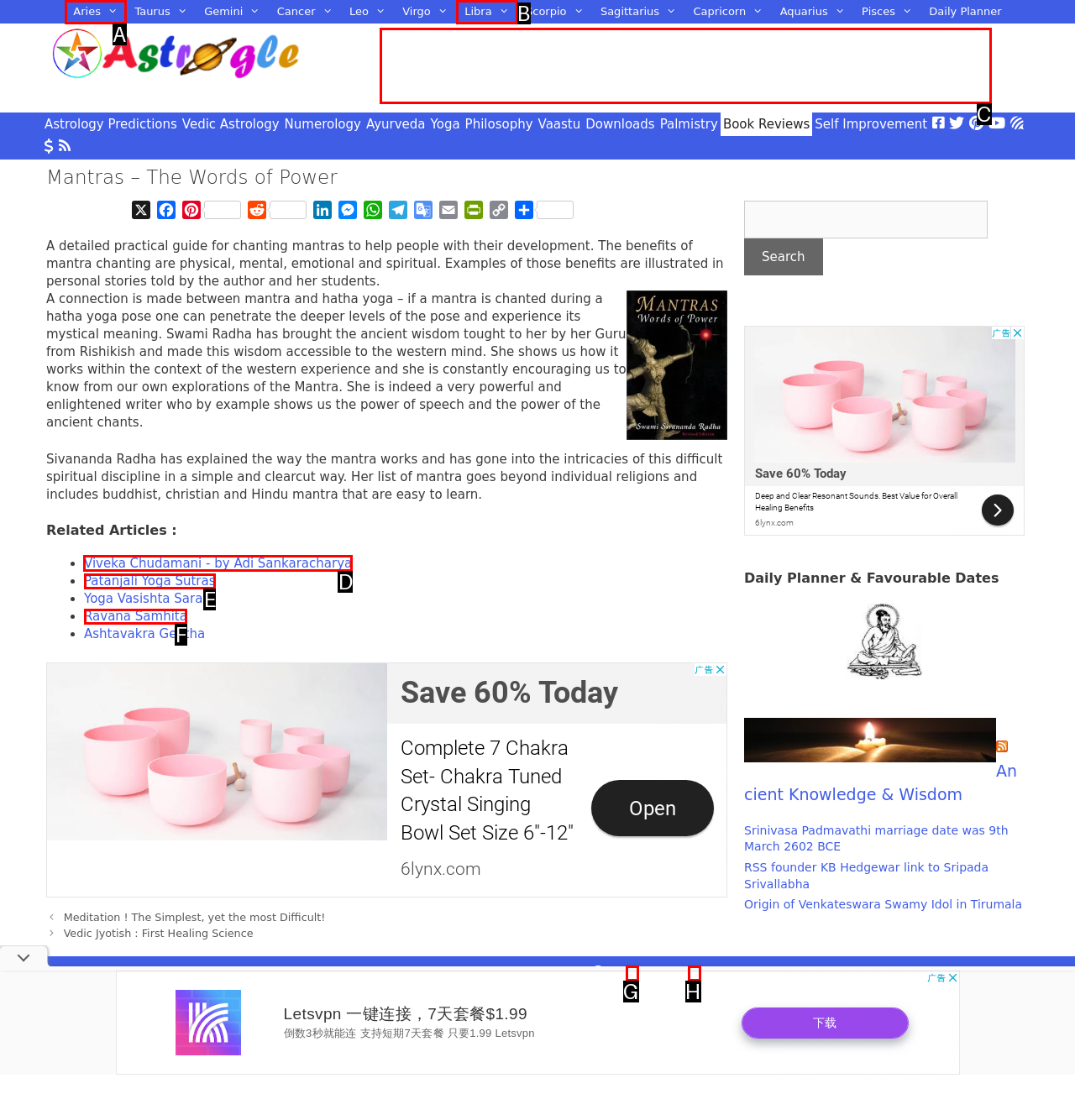Determine which HTML element should be clicked to carry out the following task: Click on the 'Viveka Chudamani - by Adi Sankaracharya' link Respond with the letter of the appropriate option.

D